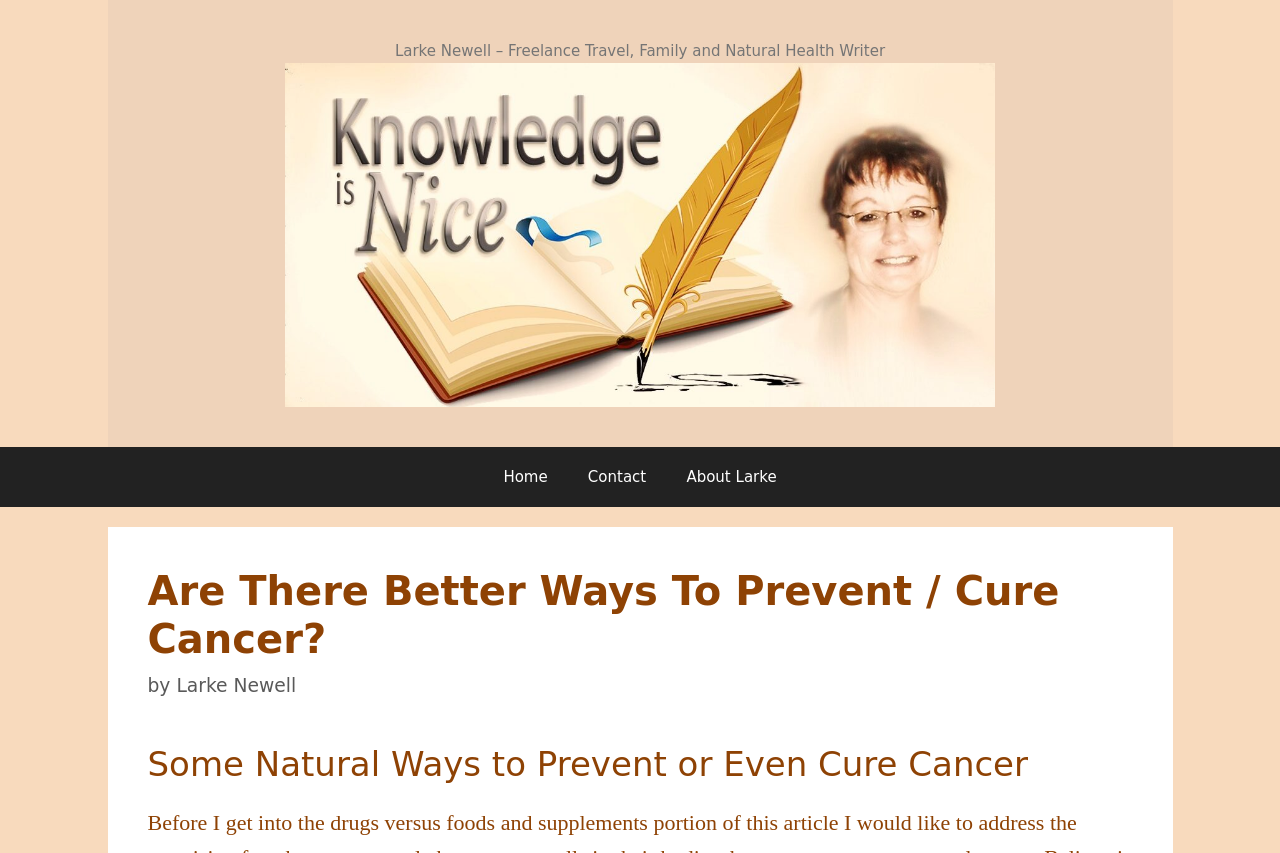What is the name of the author of this article?
Using the details shown in the screenshot, provide a comprehensive answer to the question.

I found the author's name by looking at the text 'by' followed by a link 'Larke Newell' below the main heading 'Are There Better Ways To Prevent / Cure Cancer?'.